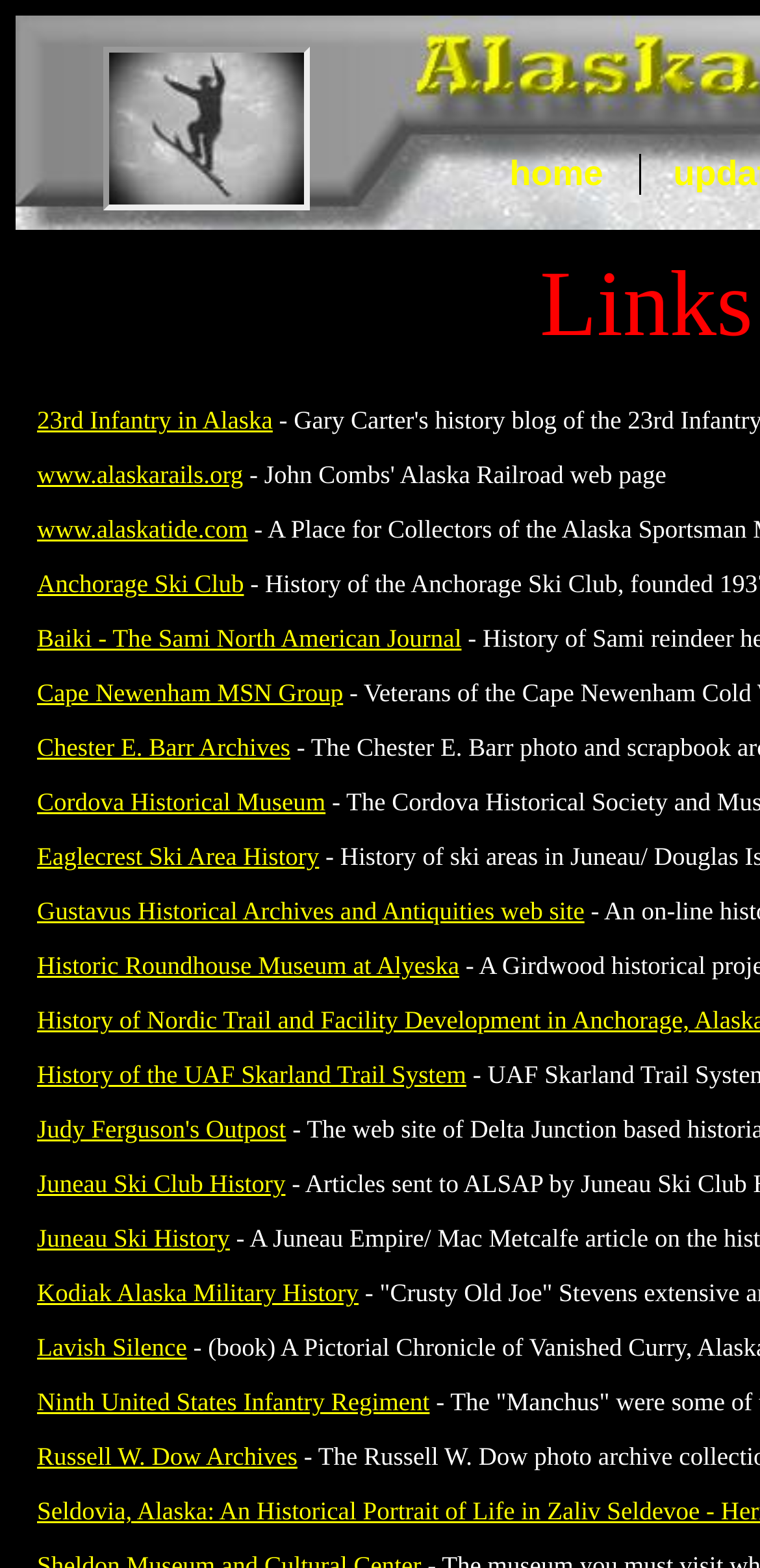Provide the bounding box coordinates for the UI element that is described by this text: "Lavish Silence". The coordinates should be in the form of four float numbers between 0 and 1: [left, top, right, bottom].

[0.049, 0.85, 0.246, 0.868]